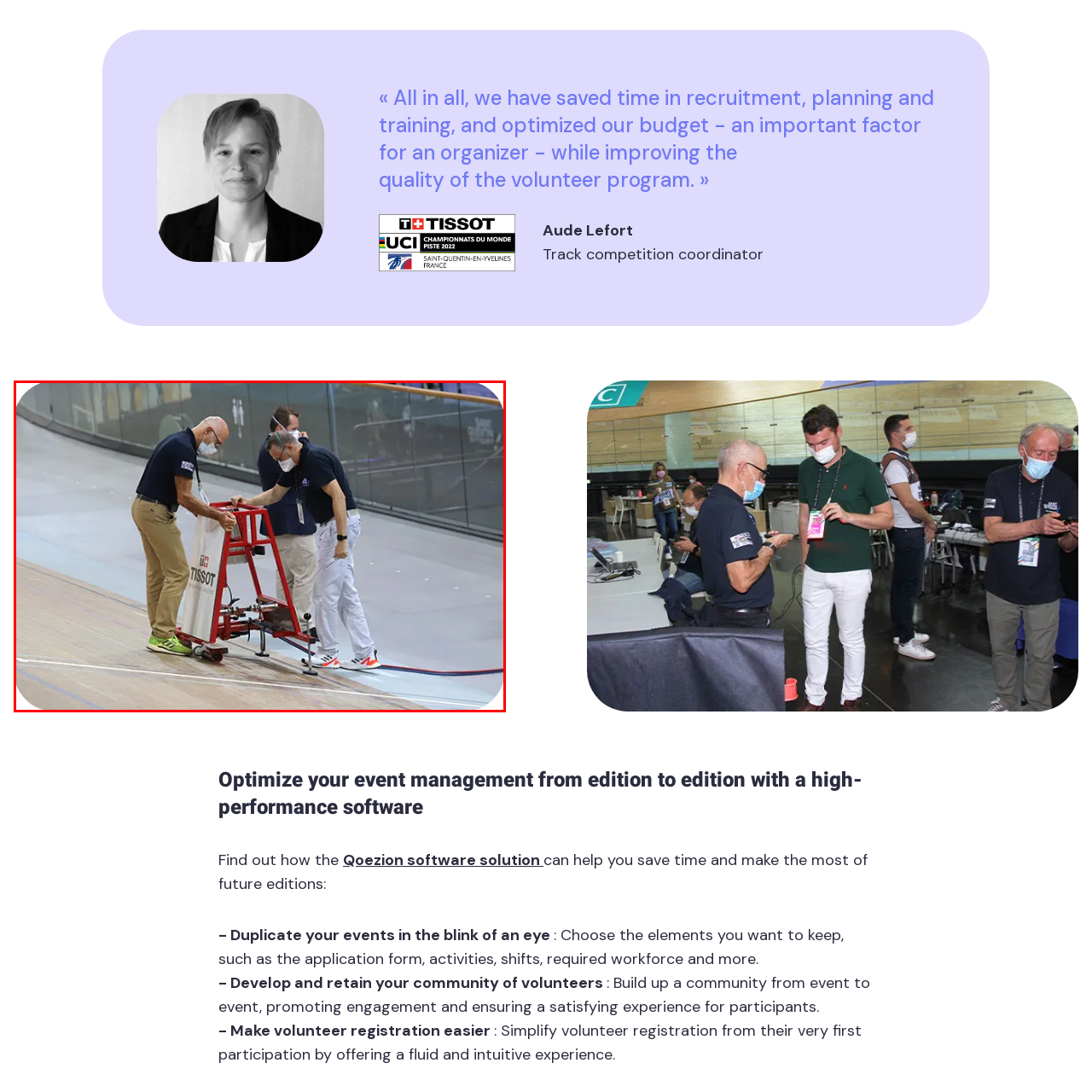Take a close look at the image outlined by the red bounding box and give a detailed response to the subsequent question, with information derived from the image: How many individuals are involved in setting up the equipment?

The caption describes the scene where two men are adjusting the frame, and a third person is observing closely, indicating that there are three individuals involved in setting up the equipment.